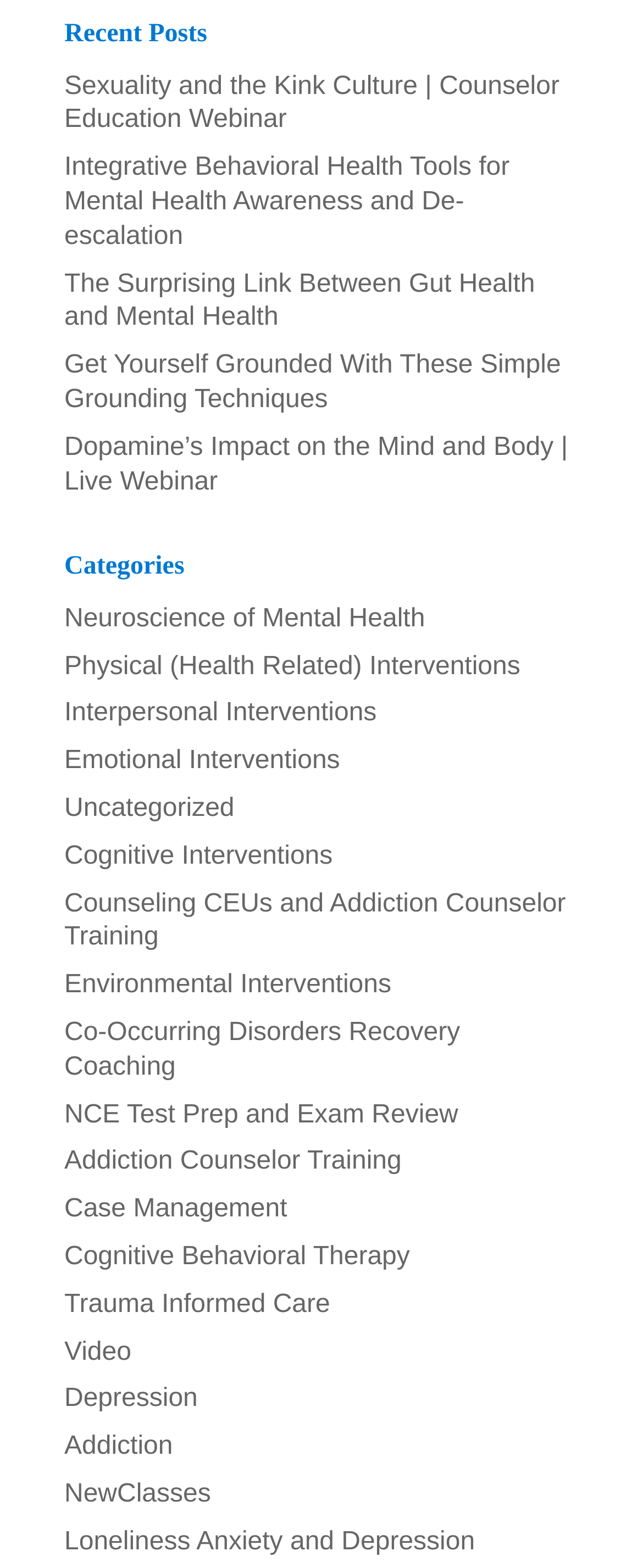Give a concise answer using only one word or phrase for this question:
What is the title of the first post?

Sexuality and the Kink Culture